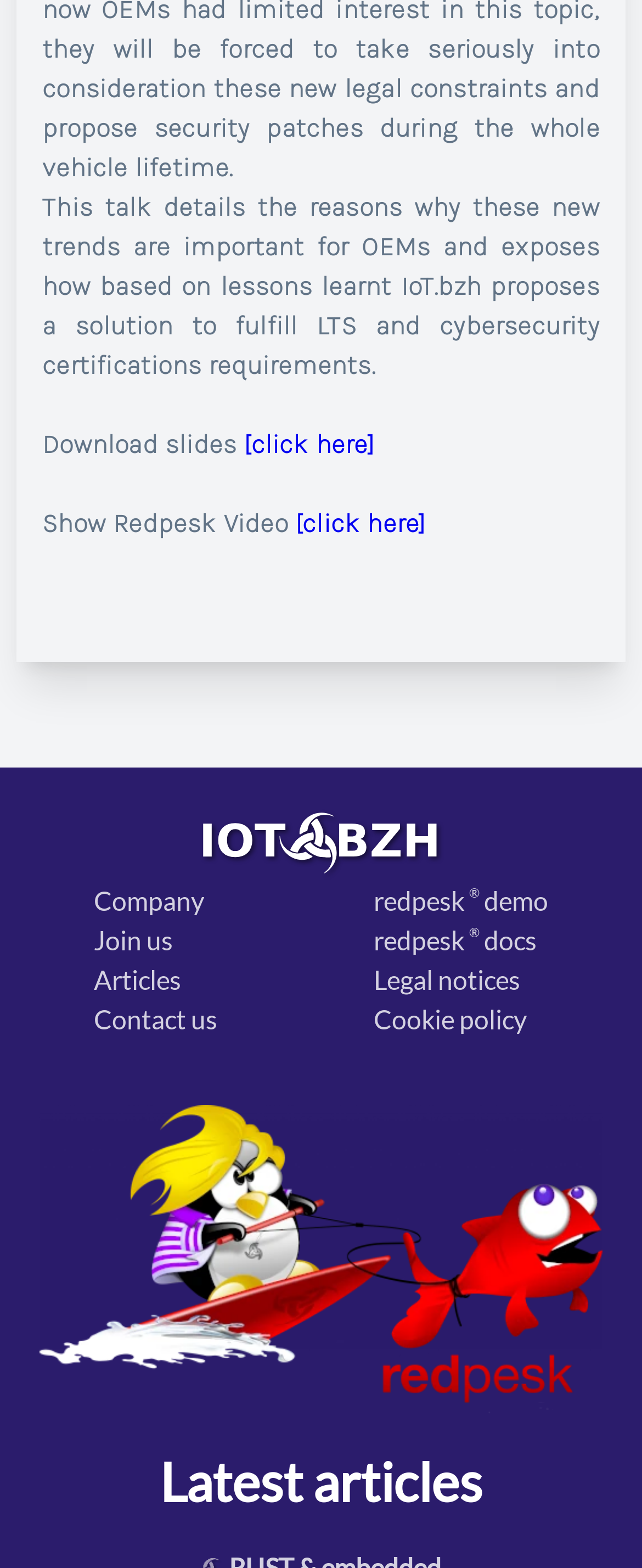What is the section above the footer?
Offer a detailed and exhaustive answer to the question.

The heading element with the text 'Latest articles' is located above the footer section, which suggests that this section contains the latest articles or news related to the website.